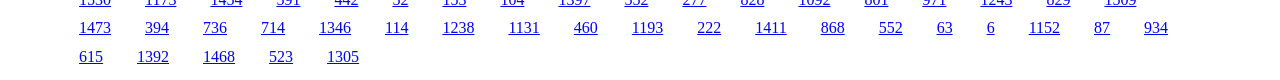Pinpoint the bounding box coordinates of the area that must be clicked to complete this instruction: "visit the second link".

[0.113, 0.242, 0.132, 0.455]